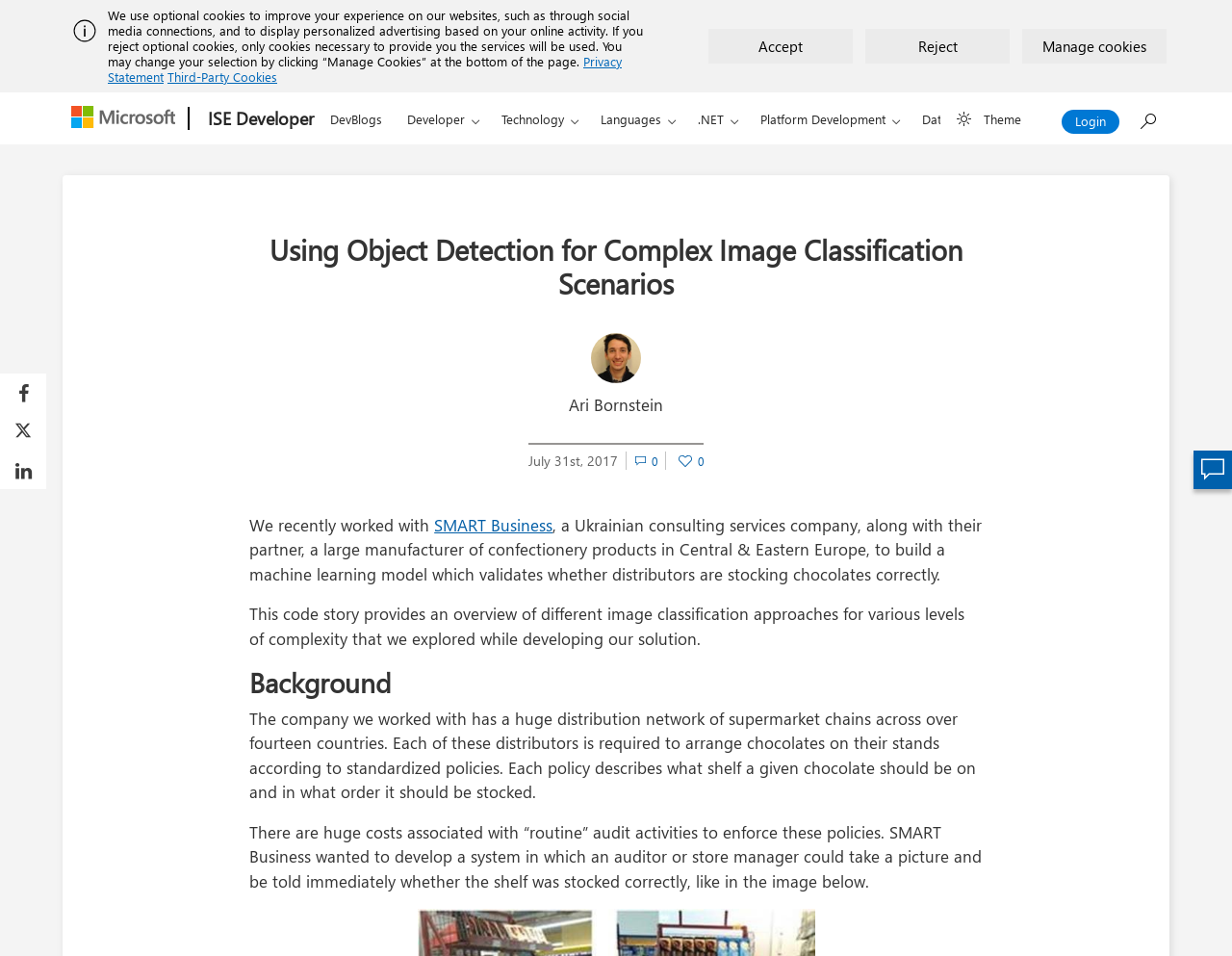What is the company mentioned in the article?
Please respond to the question thoroughly and include all relevant details.

The company is mentioned in the article as a Ukrainian consulting services company that worked with the author to build a machine learning model to validate whether distributors are stocking chocolates correctly.